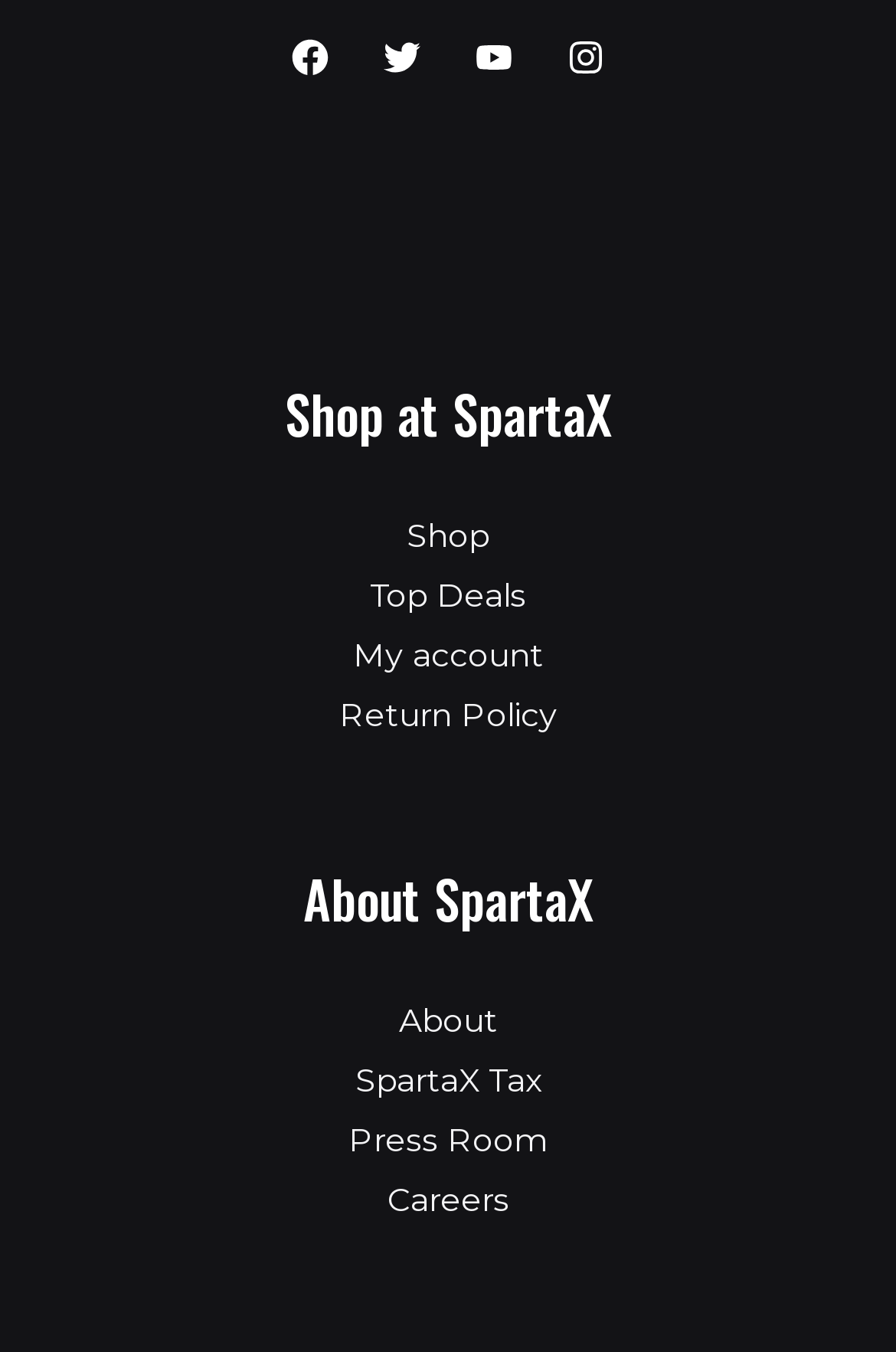Please locate the bounding box coordinates of the element that needs to be clicked to achieve the following instruction: "Click on Shop". The coordinates should be four float numbers between 0 and 1, i.e., [left, top, right, bottom].

[0.454, 0.381, 0.546, 0.411]